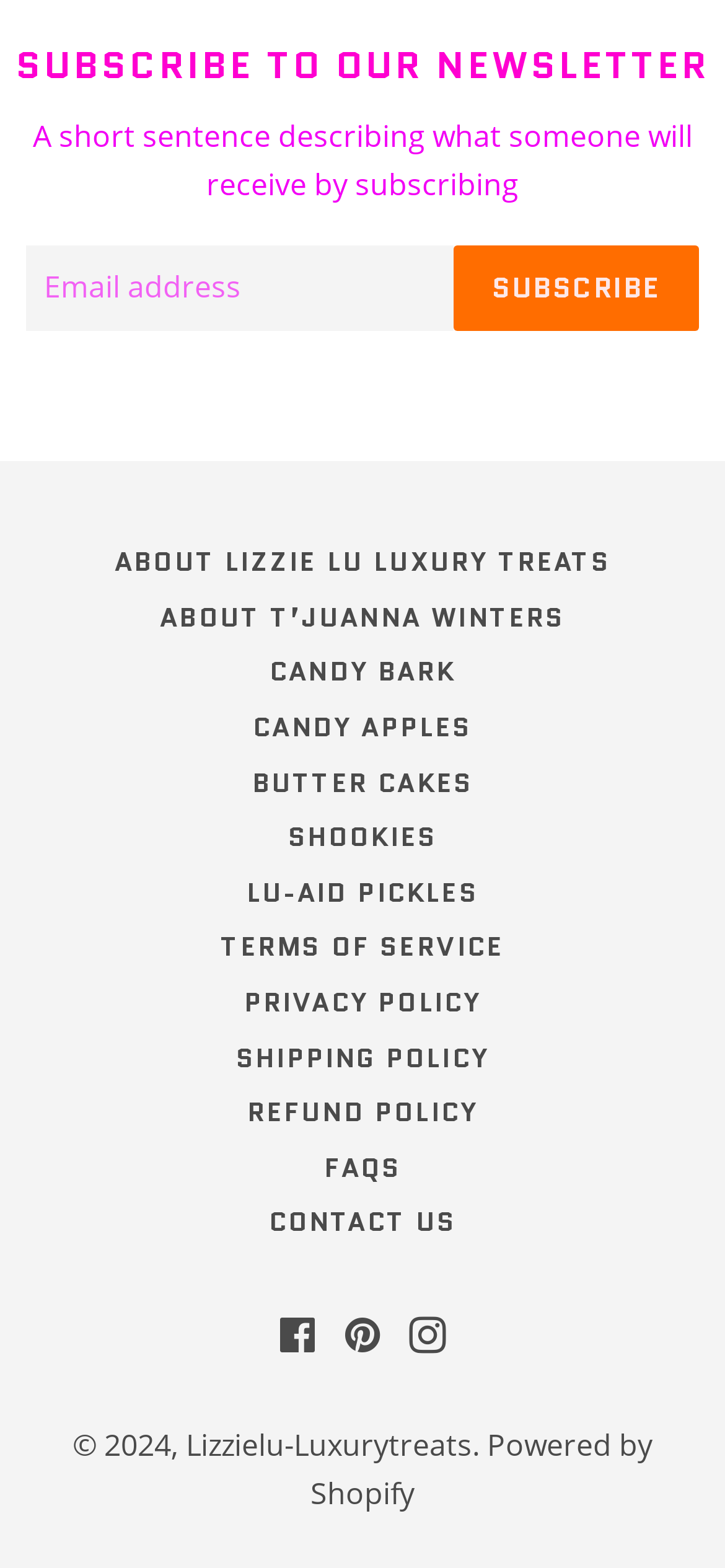What is the purpose of the textbox?
Refer to the image and respond with a one-word or short-phrase answer.

Email address